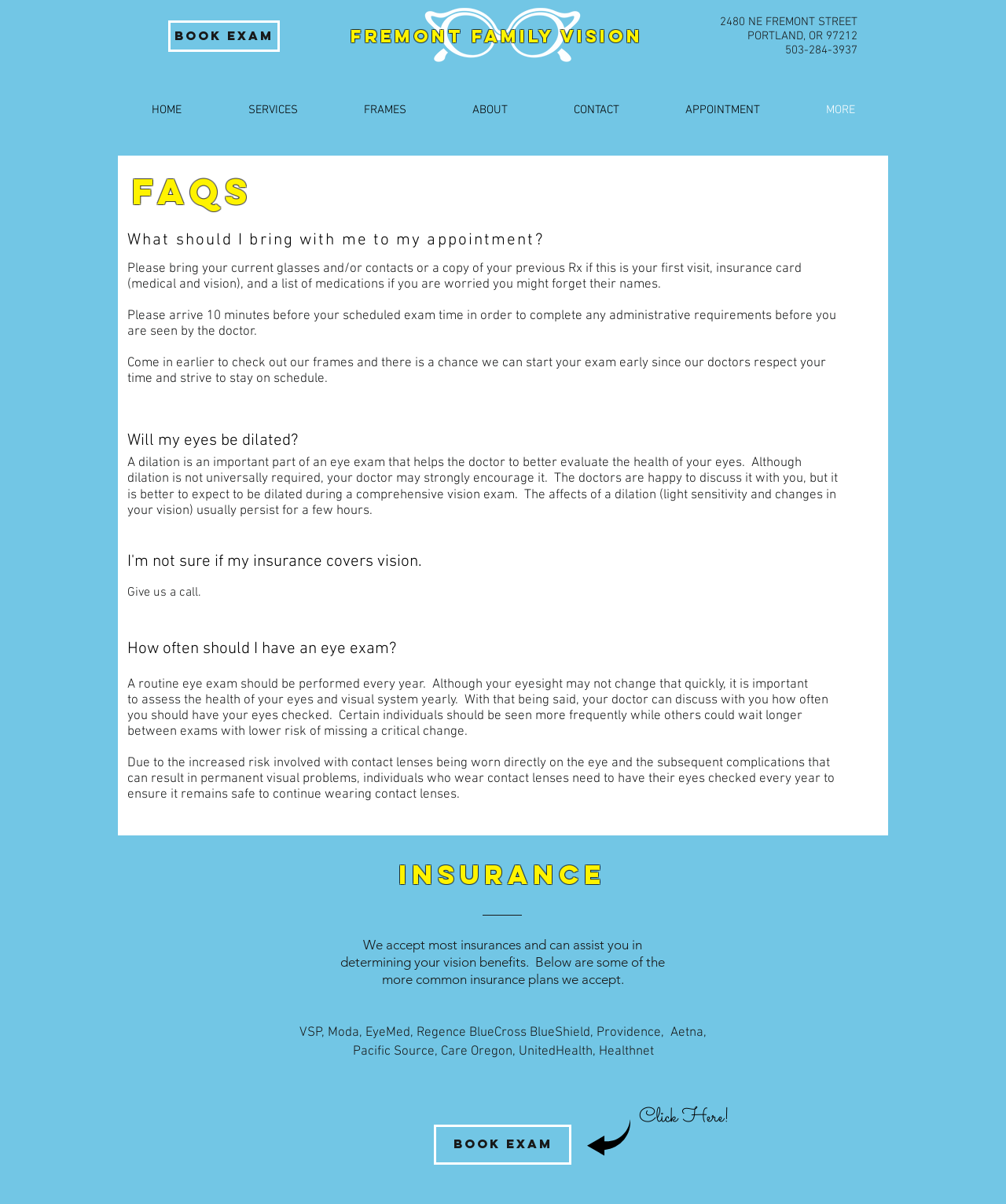Determine the bounding box coordinates for the region that must be clicked to execute the following instruction: "Book an exam".

[0.431, 0.934, 0.568, 0.967]